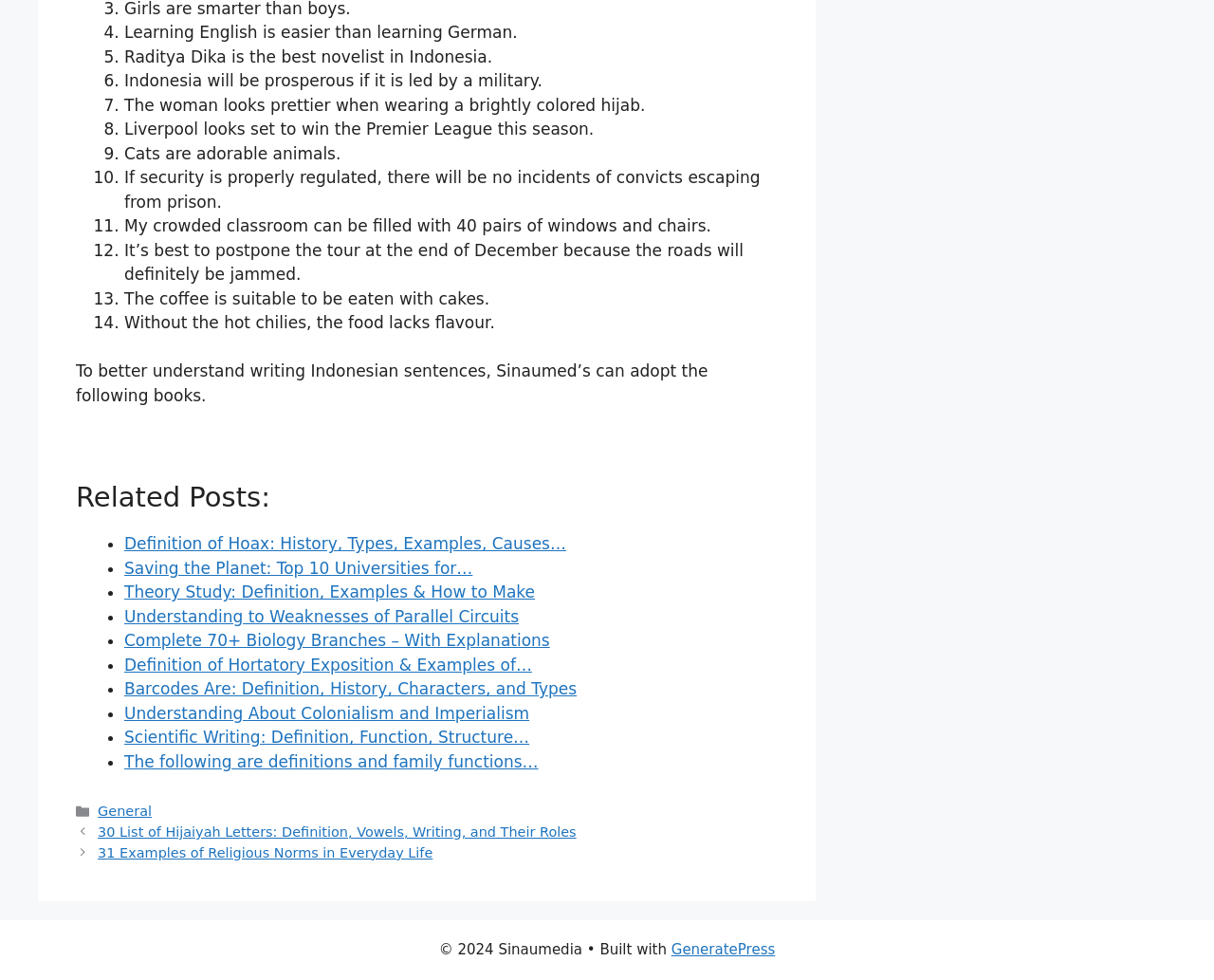Locate the coordinates of the bounding box for the clickable region that fulfills this instruction: "Read the blog post about Migrate AKS Clusters Effortlessly".

None